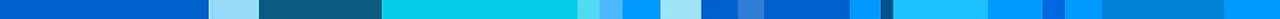What emotion does the image evoke?
Use the information from the image to give a detailed answer to the question.

The caption states that the color palette of the image creates a striking visual effect, evoking a sense of calmness and serenity, suggesting that the image is intended to convey a peaceful and soothing atmosphere.